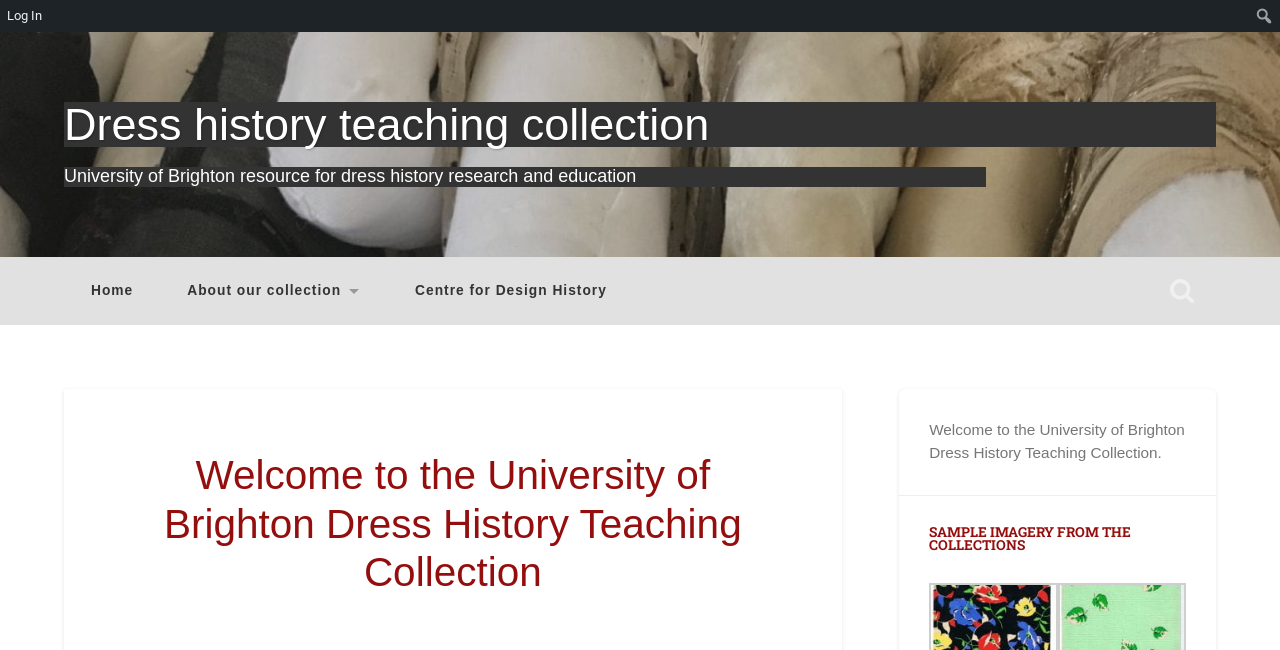Provide a one-word or brief phrase answer to the question:
What is the title of the sample imagery section?

SAMPLE IMAGERY FROM THE COLLECTIONS